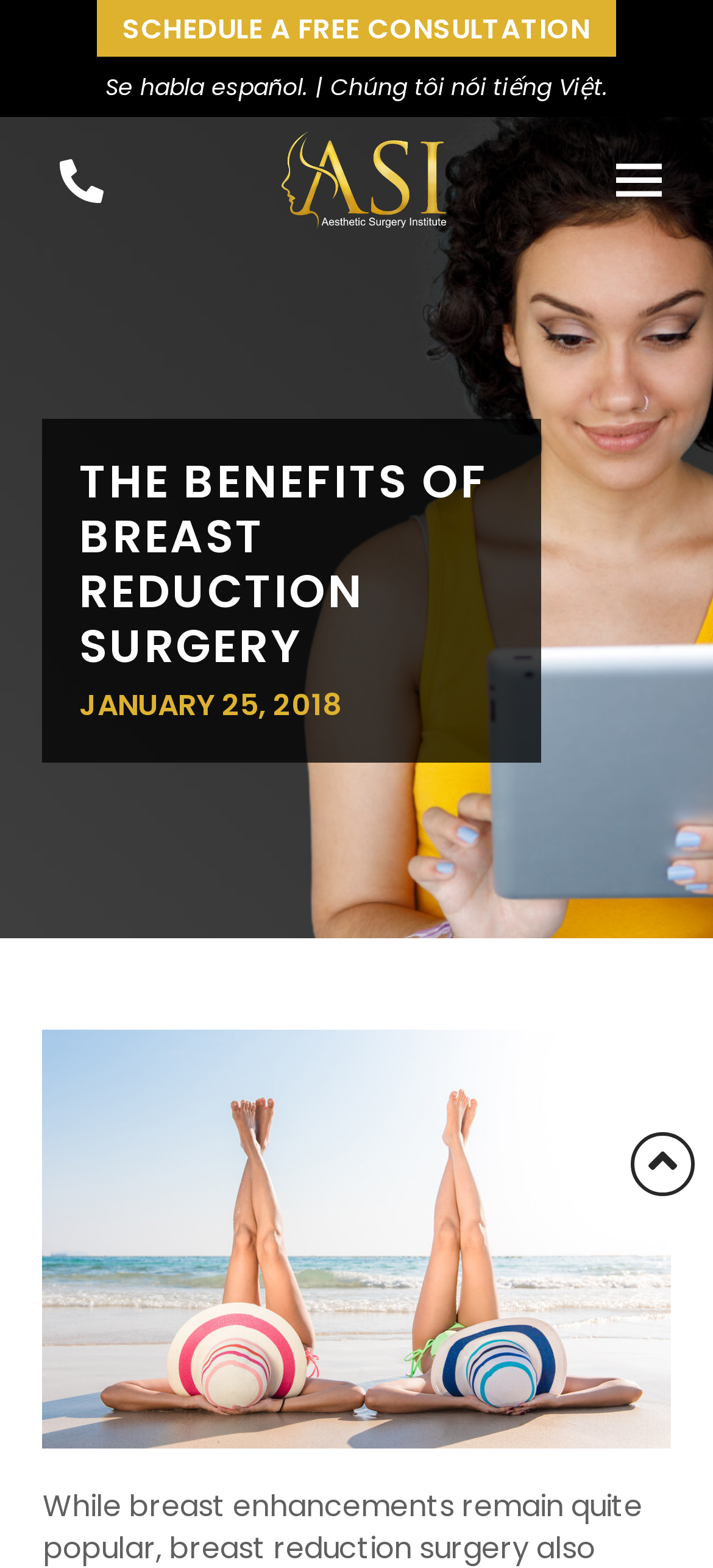From the webpage screenshot, predict the bounding box coordinates (top-left x, top-left y, bottom-right x, bottom-right y) for the UI element described here: Schedule a Free Consultation

[0.137, 0.0, 0.863, 0.036]